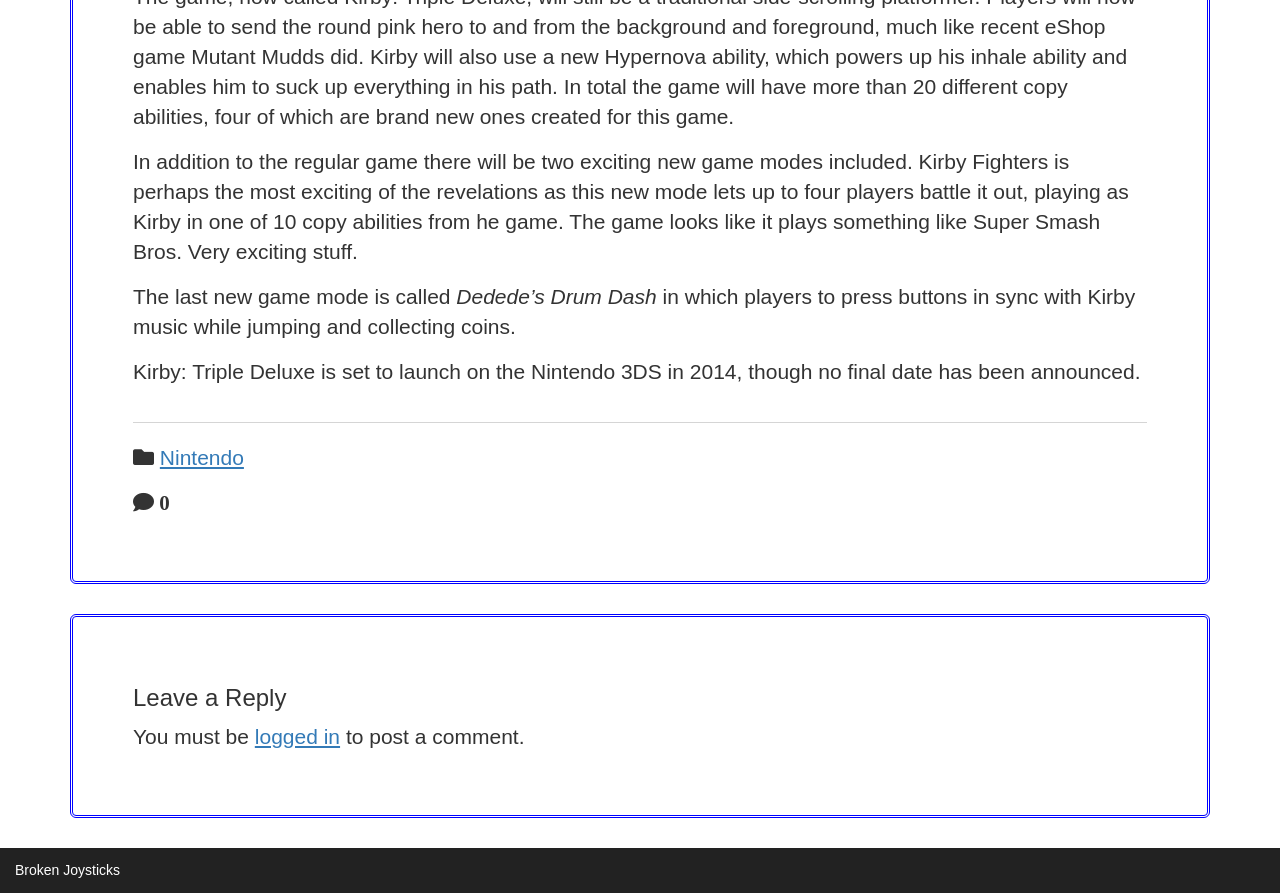Using the format (top-left x, top-left y, bottom-right x, bottom-right y), and given the element description, identify the bounding box coordinates within the screenshot: logged in

[0.199, 0.811, 0.266, 0.837]